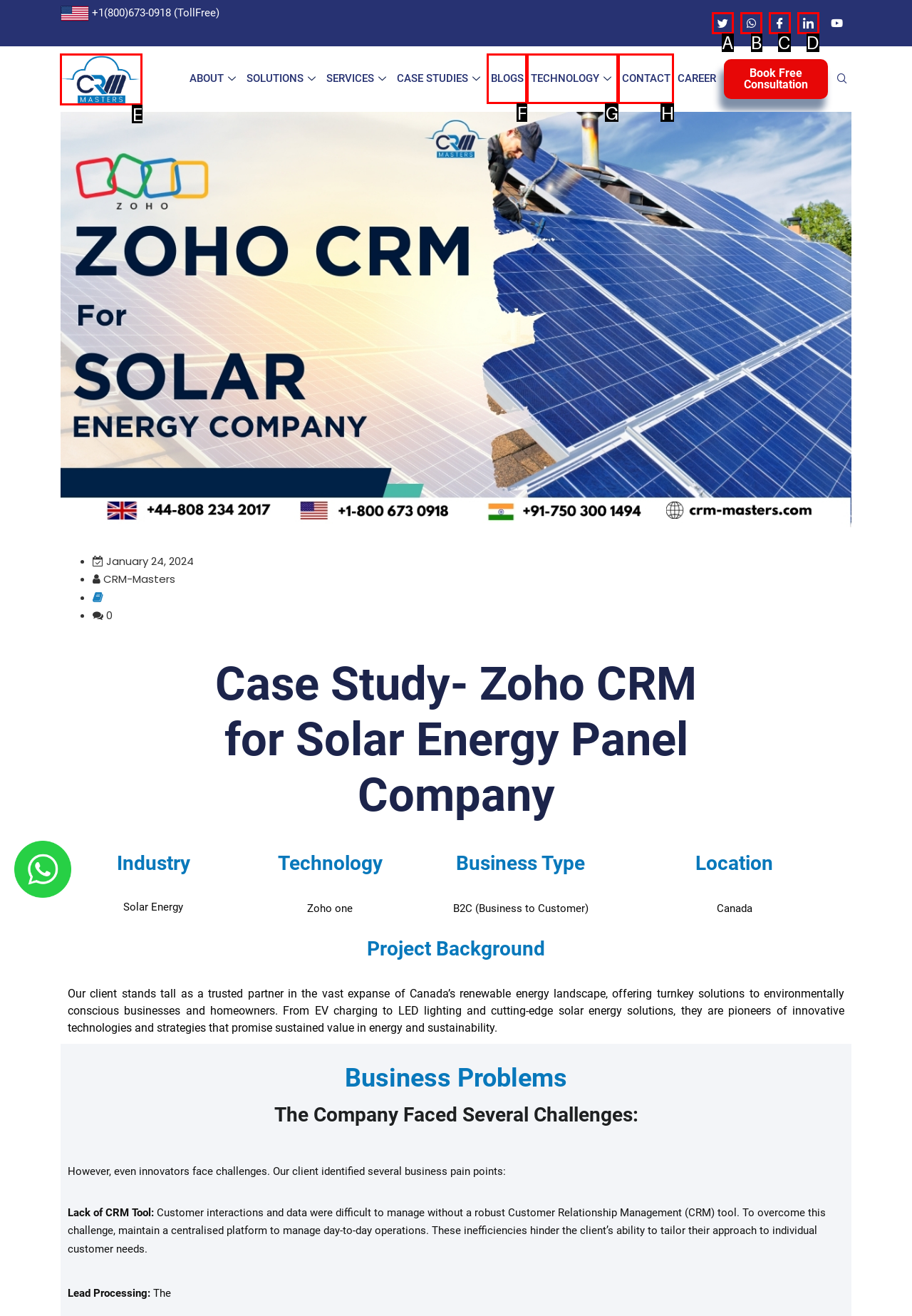Select the HTML element that needs to be clicked to perform the task: visit meaux space. Reply with the letter of the chosen option.

None